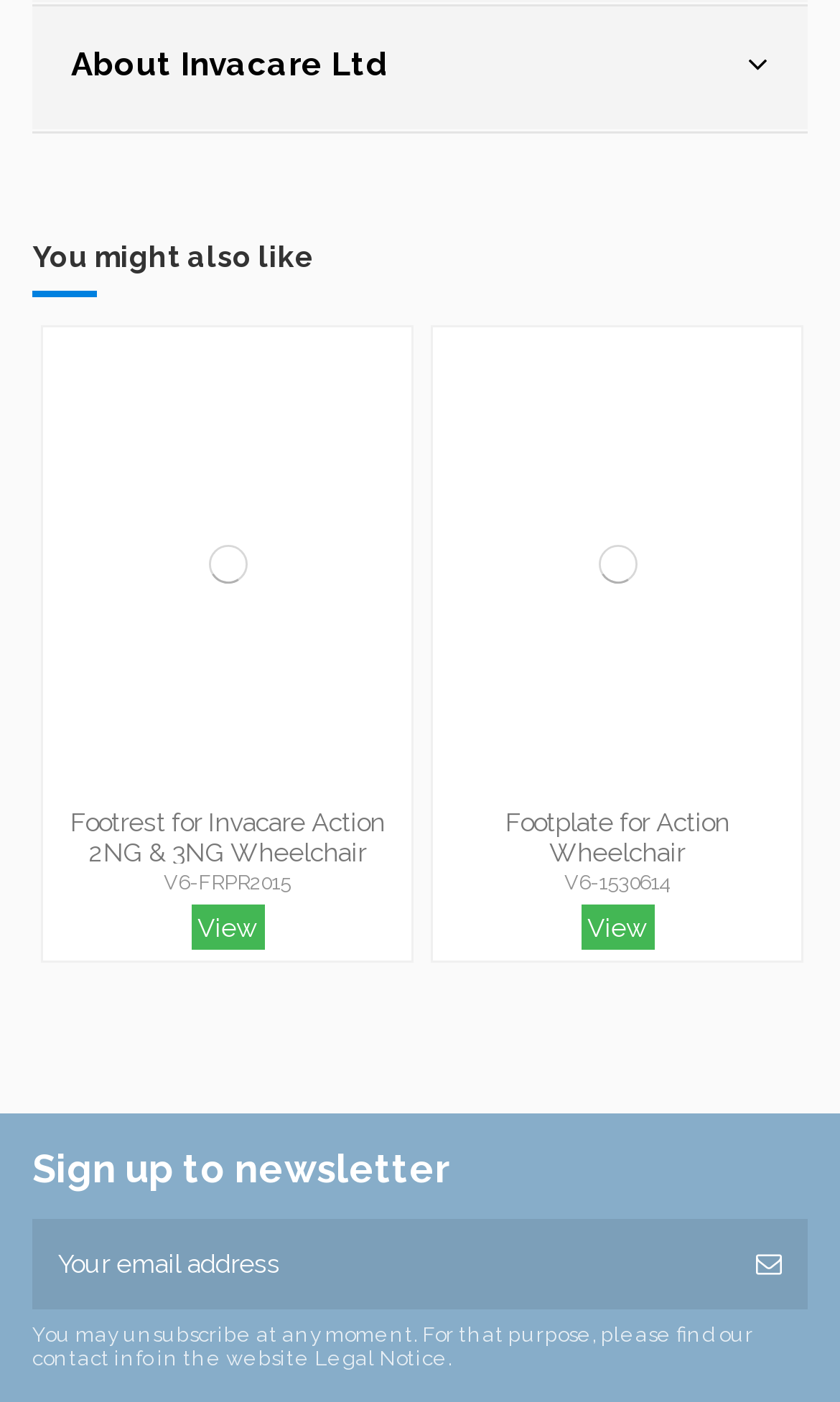How many products are displayed on the webpage?
Look at the image and respond with a one-word or short phrase answer.

Two